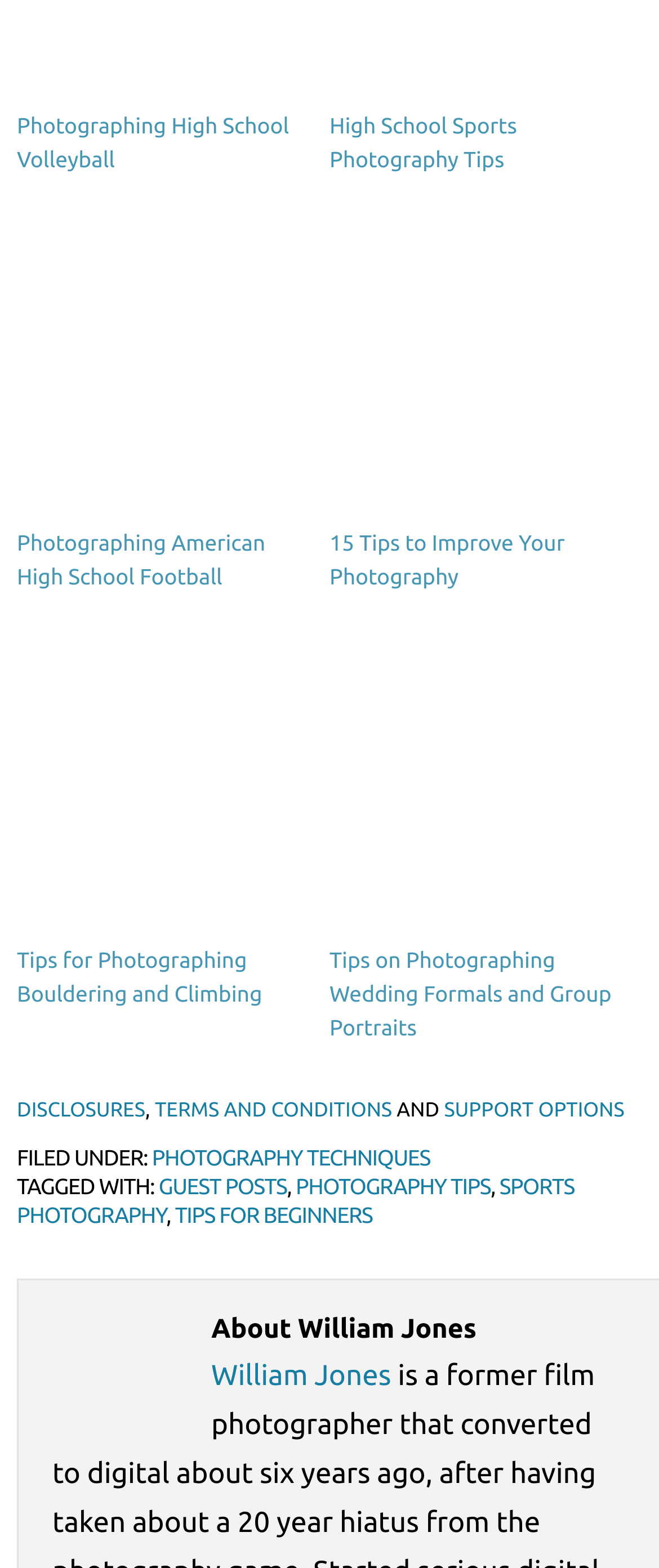Identify the bounding box coordinates of the region that needs to be clicked to carry out this instruction: "Learn Tips for Photographing Bouldering and Climbing". Provide these coordinates as four float numbers ranging from 0 to 1, i.e., [left, top, right, bottom].

[0.026, 0.606, 0.398, 0.642]